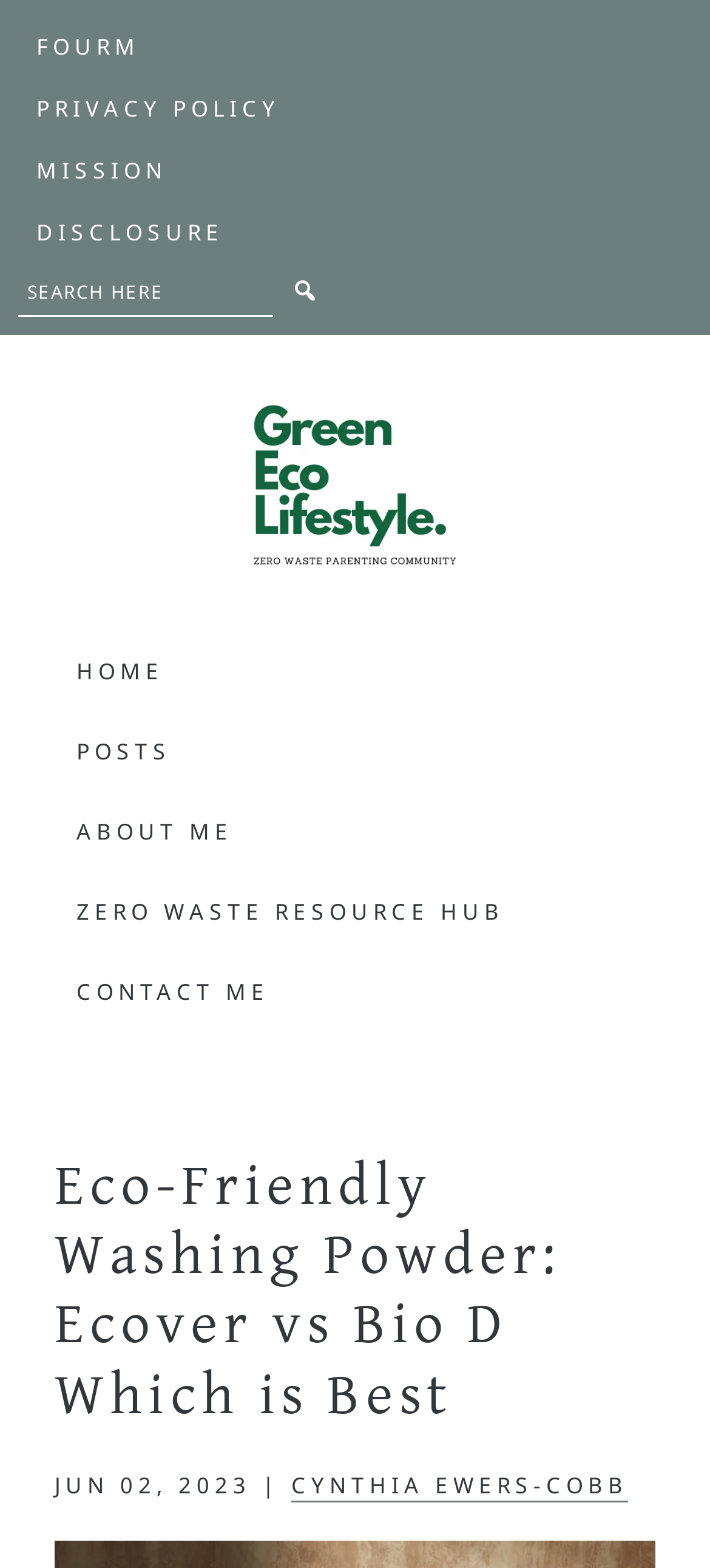Detail the various sections and features present on the webpage.

This webpage is about comparing Ecover and Bio D products for a green cleaning routine. At the top left corner, there are four links to skip to different sections of the page: primary navigation, main content, primary sidebar, and footer. 

Below these links, there is a secondary navigation menu with five links: FOURM, PRIVACY POLICY, MISSION, DISCLOSURE, and a search bar with a magnifying glass icon. The search bar has a placeholder text "Search here".

On the right side of the page, there is a logo of Green Eco Lifestyle, accompanied by the text "Zero-Waste Parenting Community" below it.

The main navigation menu is located below the logo, with five links: HOME, POSTS, ABOUT ME, ZERO WASTE RESOURCE HUB, and CONTACT ME.

The main content of the page starts with a heading "Eco-Friendly Washing Powder: Ecover vs Bio D Which is Best", followed by the date "JUN 02, 2023" and the author's name "CYNTHIA EWERS-COBB".